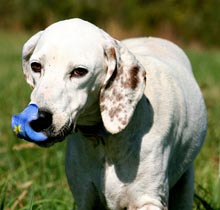What is the background color of the scene?
Analyze the image and provide a thorough answer to the question.

The caption sets the scene 'against a lush green background', implying that the background of the image is a vibrant green color.